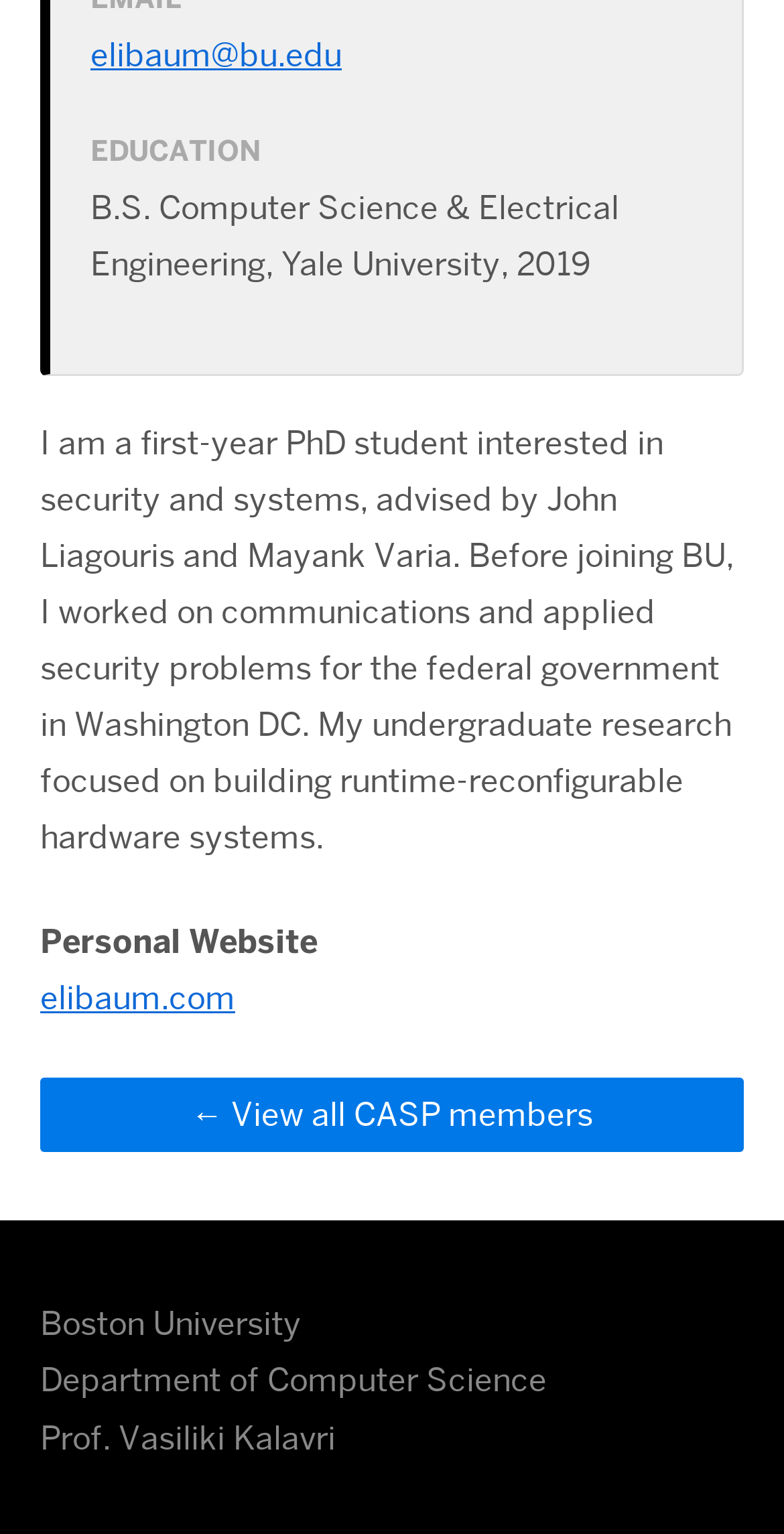Please specify the bounding box coordinates in the format (top-left x, top-left y, bottom-right x, bottom-right y), with values ranging from 0 to 1. Identify the bounding box for the UI component described as follows: Department of Computer Science

[0.051, 0.886, 0.697, 0.914]